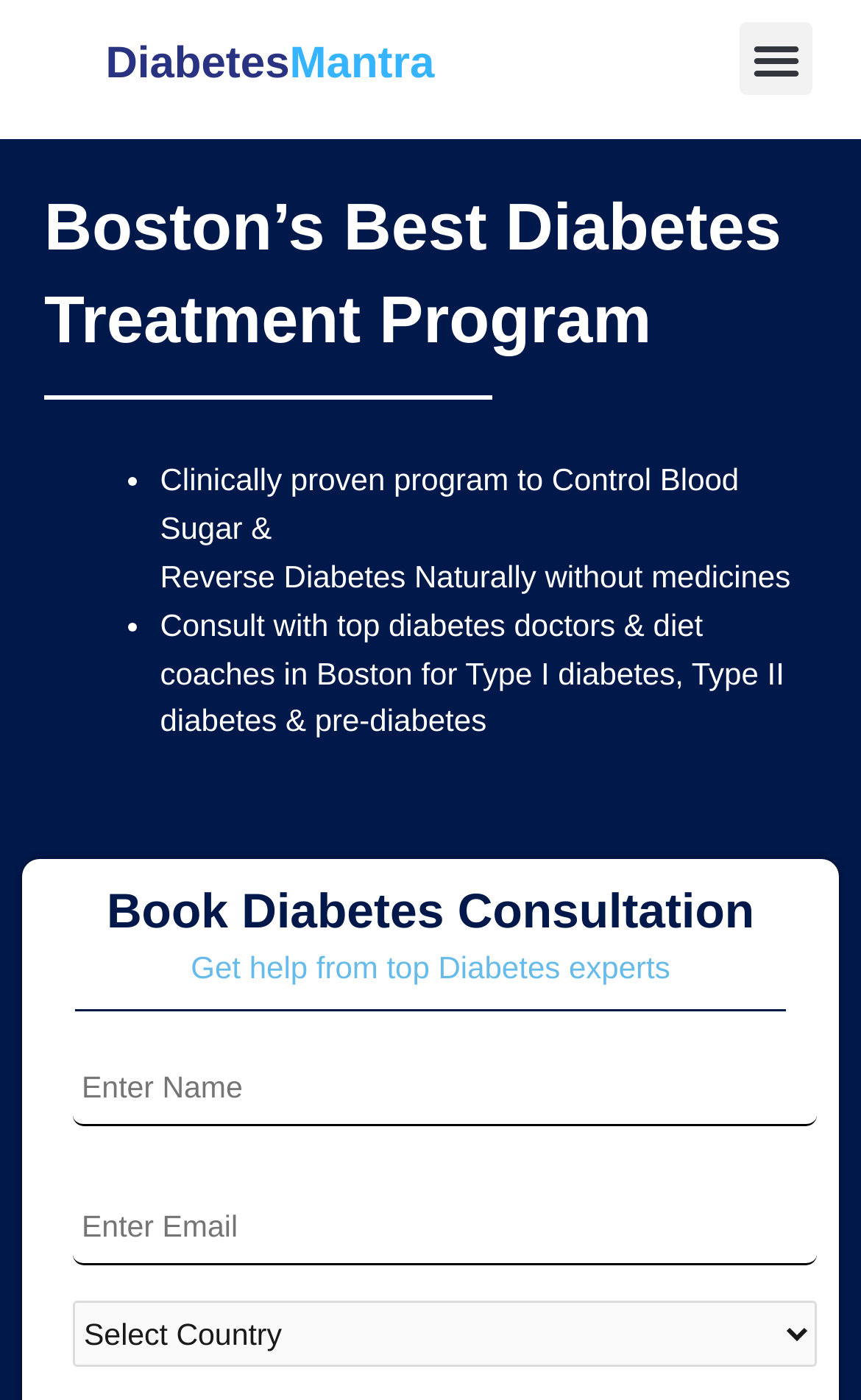What is the purpose of the 'Book Diabetes Consultation' section?
Please provide a comprehensive answer based on the details in the screenshot.

The heading 'Book Diabetes Consultation' suggests that this section is intended for users to book a consultation with the clinic's diabetes experts.